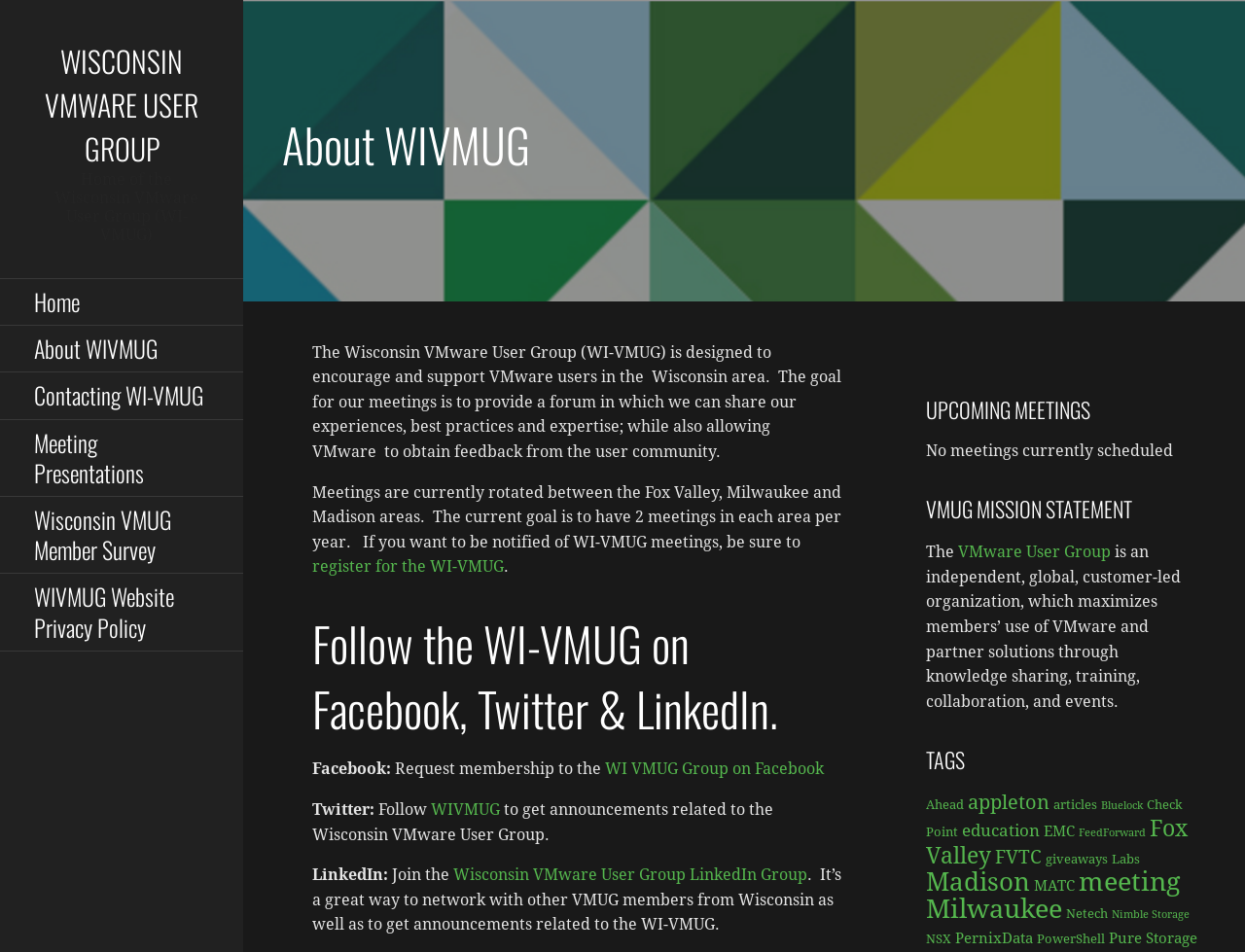Find the bounding box coordinates for the area you need to click to carry out the instruction: "View upcoming meetings". The coordinates should be four float numbers between 0 and 1, indicated as [left, top, right, bottom].

[0.743, 0.464, 0.942, 0.484]